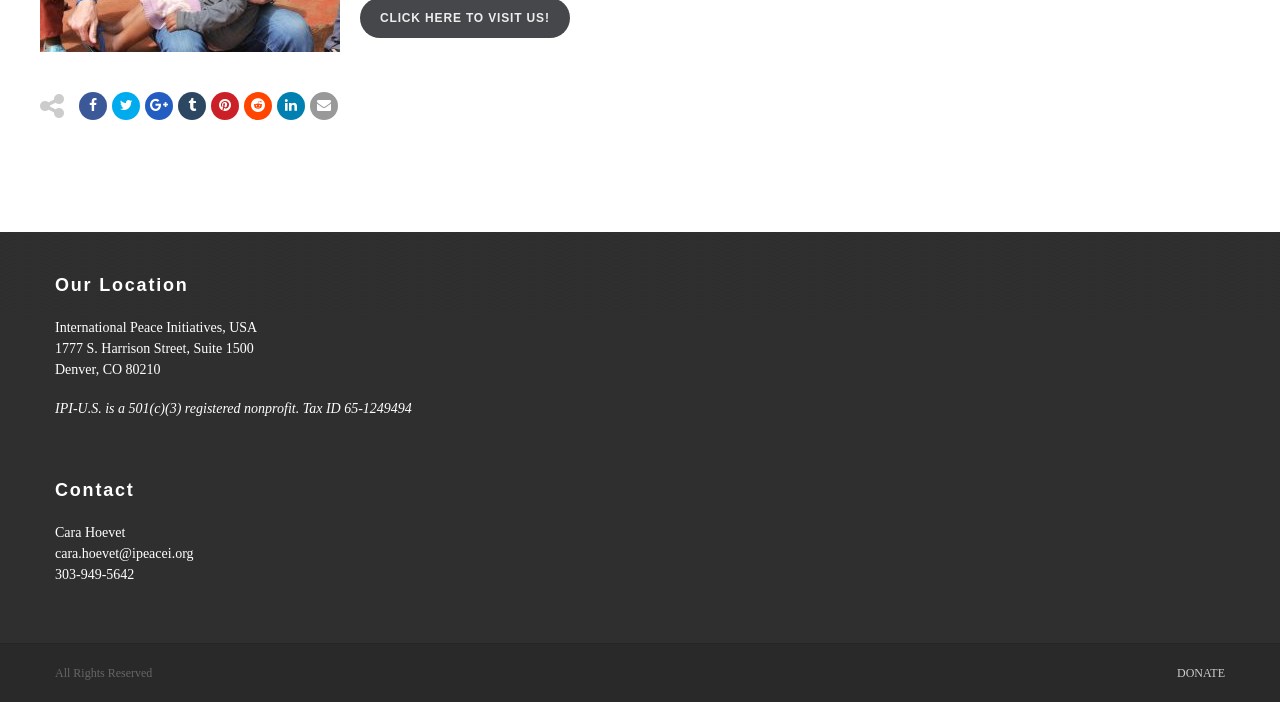Given the element description, predict the bounding box coordinates in the format (top-left x, top-left y, bottom-right x, bottom-right y), using floating point numbers between 0 and 1: title="Share on Facebook"

[0.062, 0.131, 0.084, 0.171]